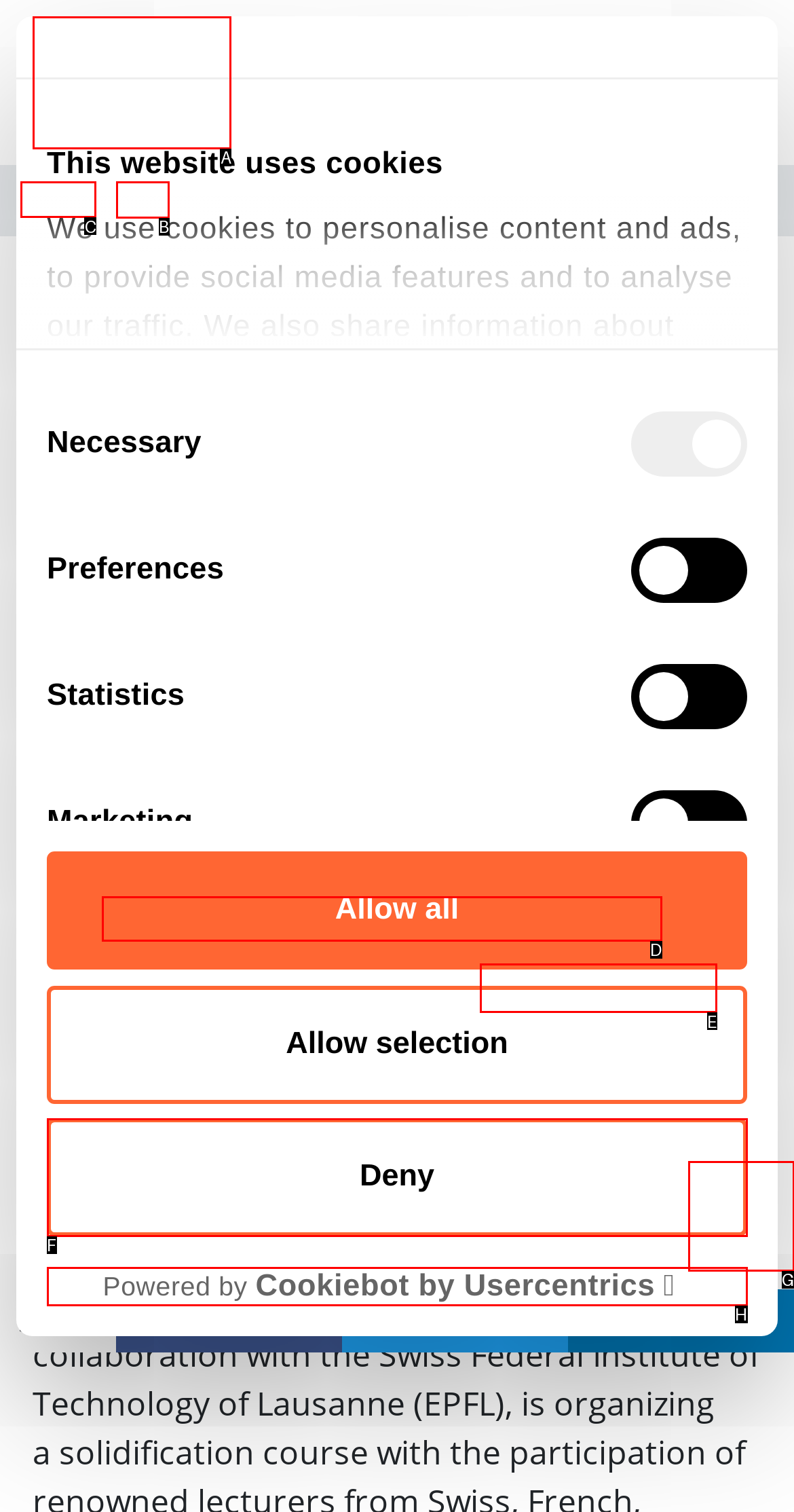Point out the letter of the HTML element you should click on to execute the task: Go to home page
Reply with the letter from the given options.

C